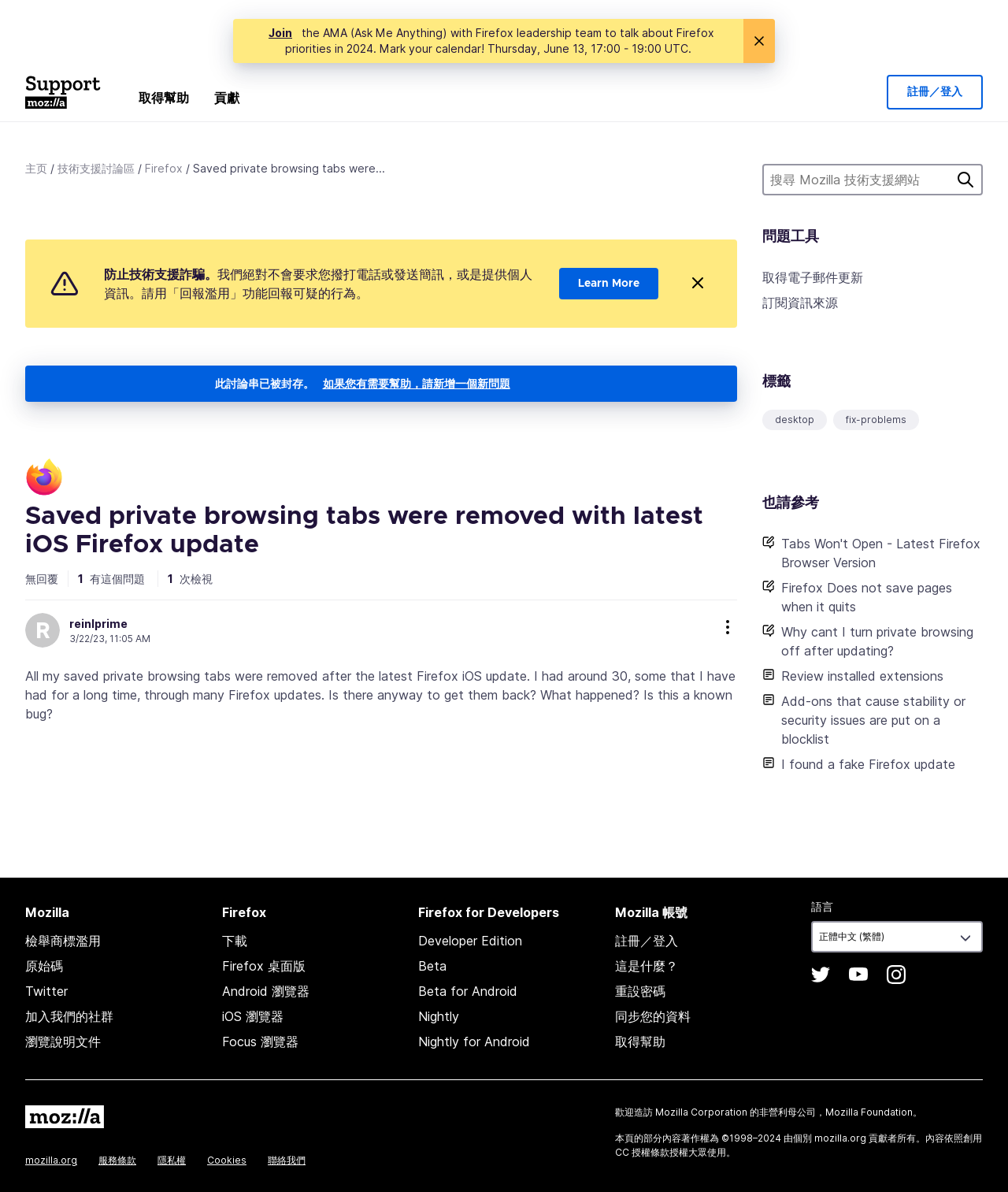Pinpoint the bounding box coordinates of the element to be clicked to execute the instruction: "Report abuse".

[0.025, 0.783, 0.1, 0.796]